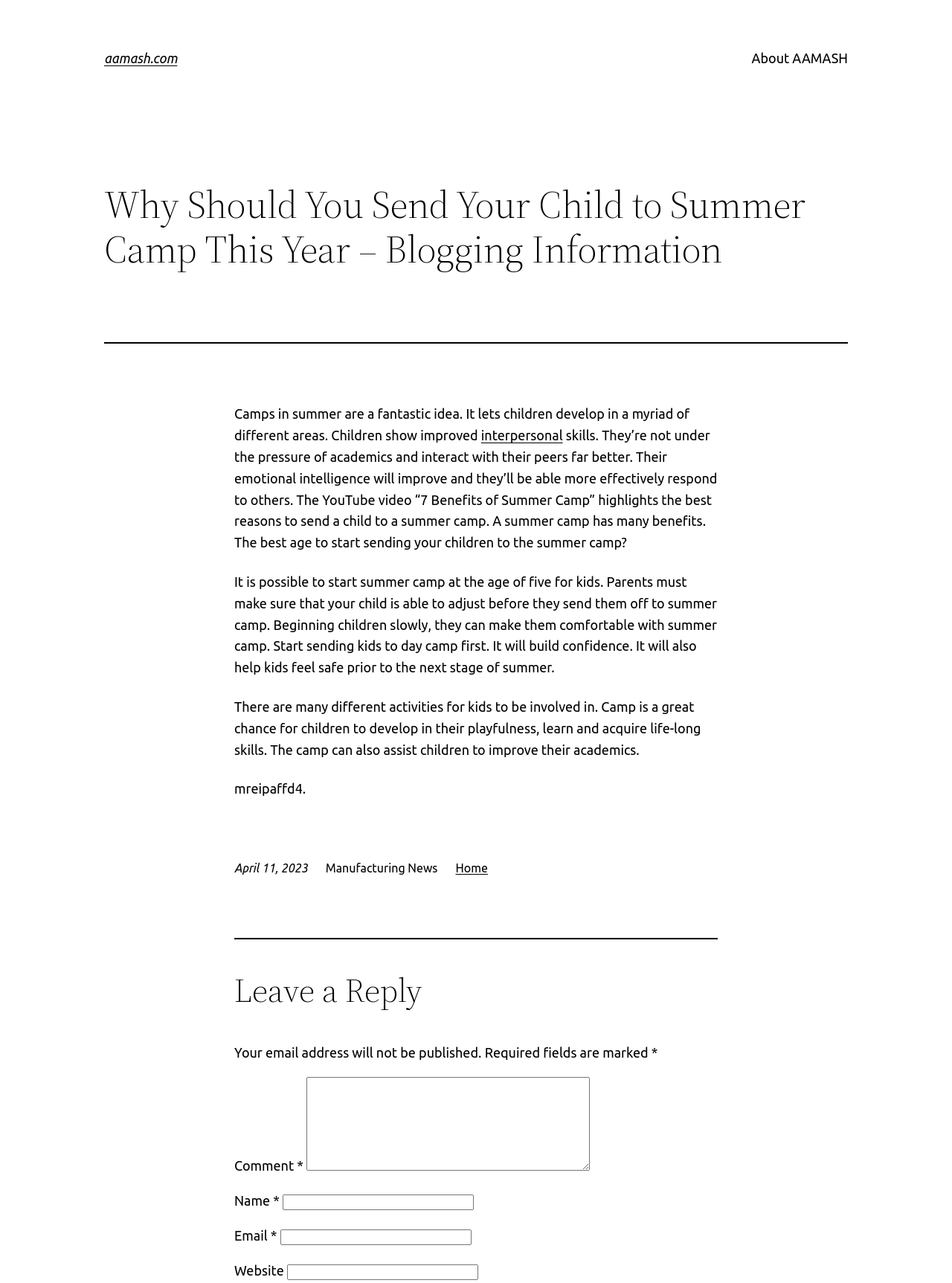Highlight the bounding box coordinates of the region I should click on to meet the following instruction: "Click the 'About AAMASH' link".

[0.789, 0.037, 0.891, 0.054]